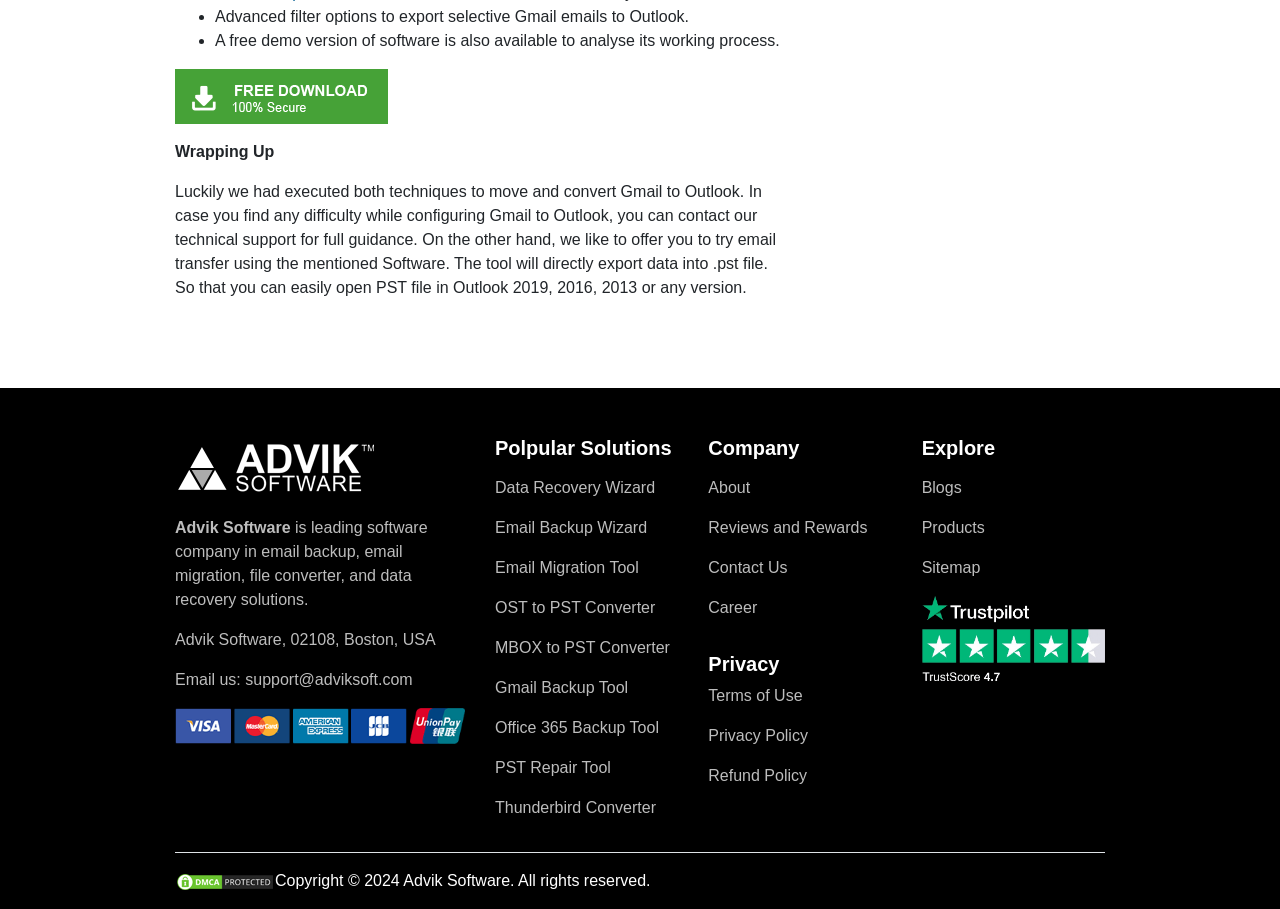Using the element description Reviews and Rewards, predict the bounding box coordinates for the UI element. Provide the coordinates in (top-left x, top-left y, bottom-right x, bottom-right y) format with values ranging from 0 to 1.

[0.553, 0.568, 0.697, 0.594]